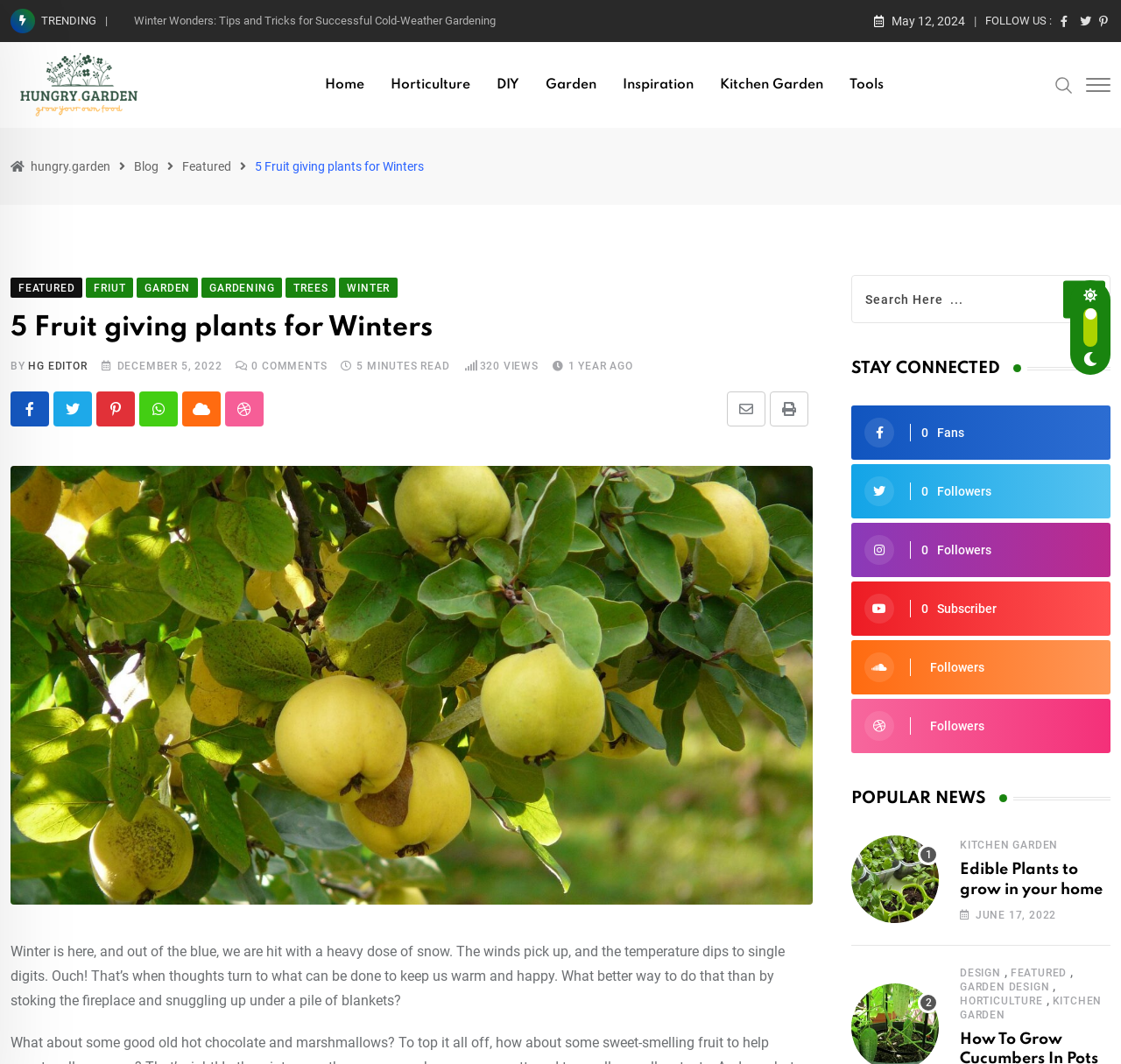Provide the bounding box coordinates of the HTML element described by the text: "Facebook 0Fans".

[0.759, 0.381, 0.991, 0.432]